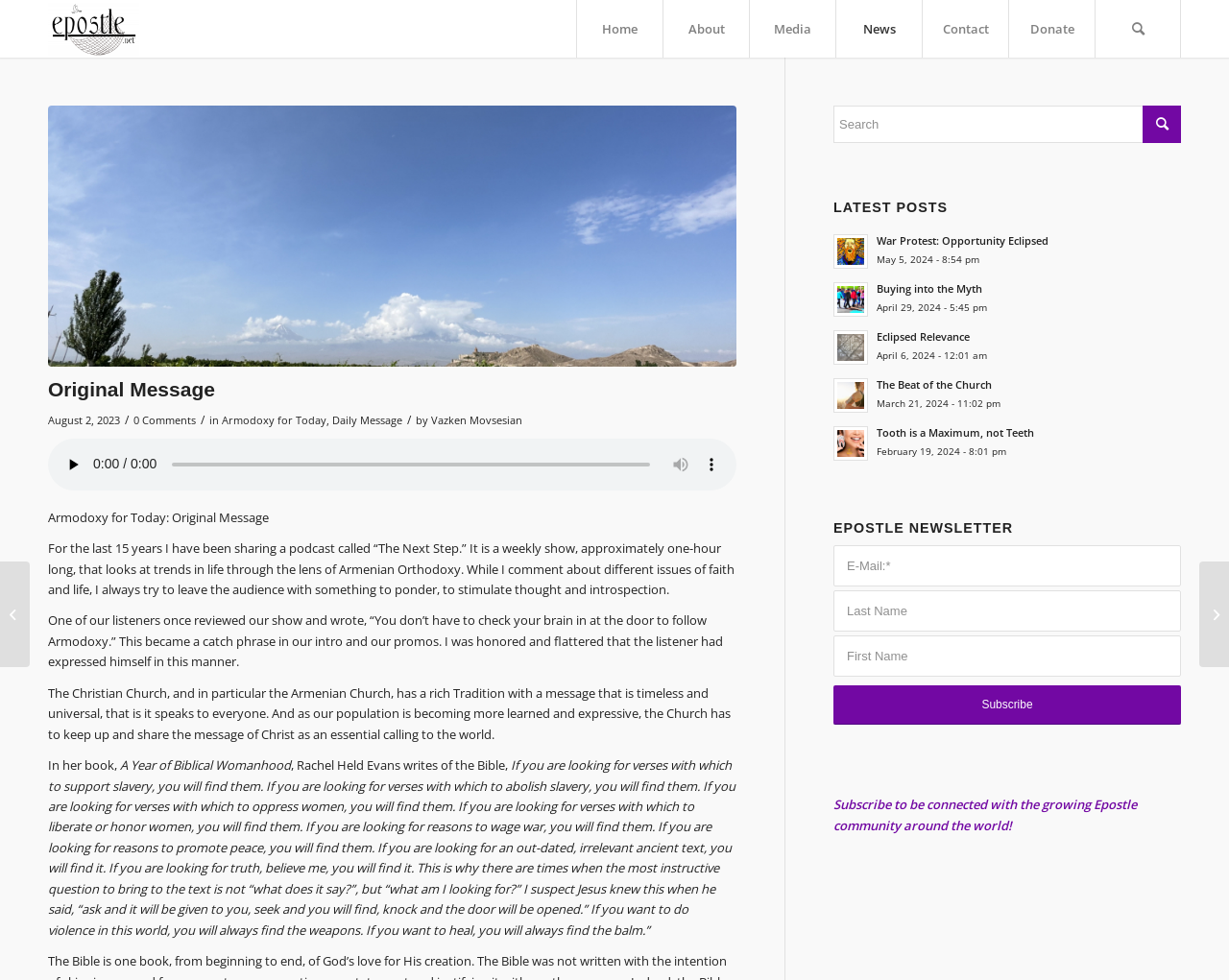How many menu items are there? Examine the screenshot and reply using just one word or a brief phrase.

7